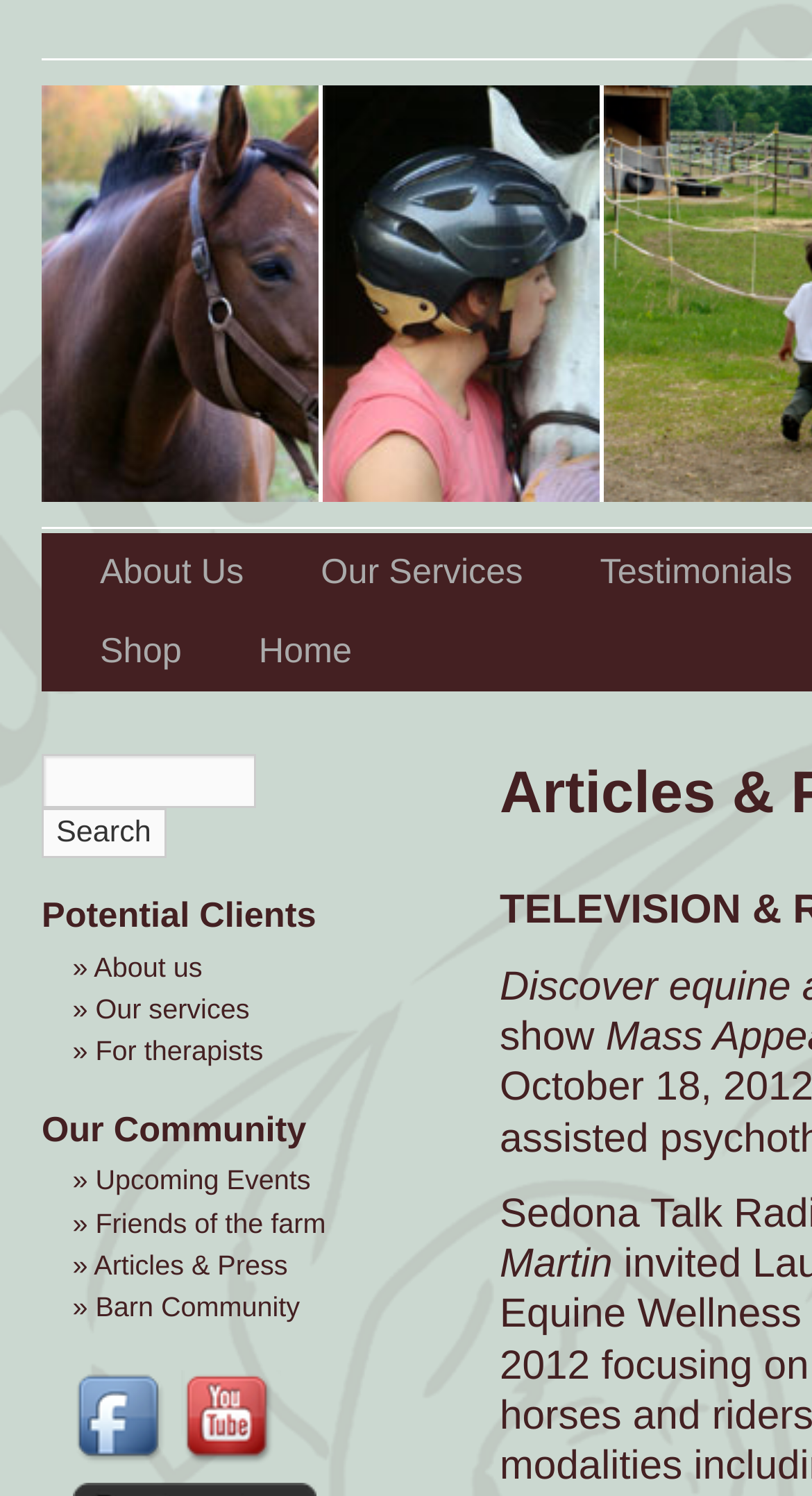How many navigation links are in the top menu?
Based on the image, answer the question with a single word or brief phrase.

4